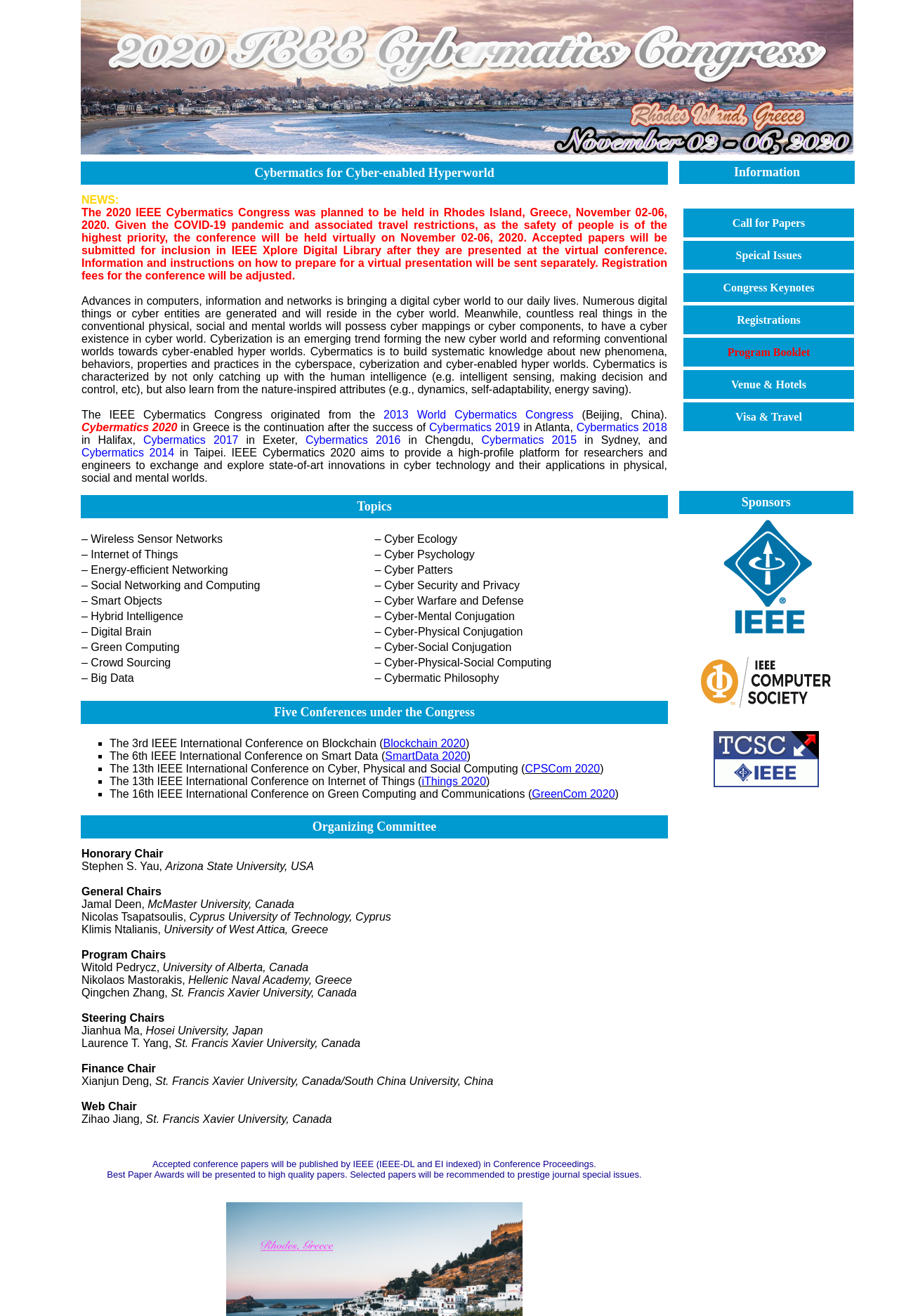Based on the image, please respond to the question with as much detail as possible:
What is the theme of the congress?

Based on the webpage content, the theme of the congress is Cybermatics, which is about building systematic knowledge about new phenomena, behaviors, properties, and practices in the cyberspace, cyberization, and cyber-enabled hyper worlds.